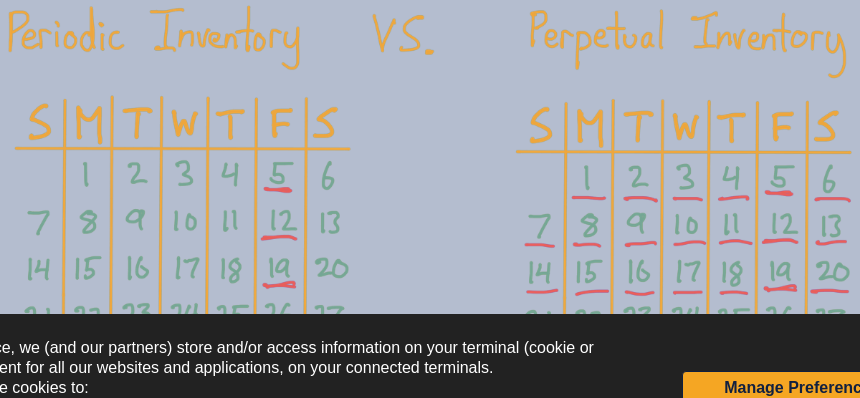What is the purpose of this graphic?
Using the image, elaborate on the answer with as much detail as possible.

The caption suggests that this graphic likely serves as an illustrative aid in a discussion about the differences between Periodic Inventory and Perpetual Inventory systems, making it accessible for readers interested in accounting practices.